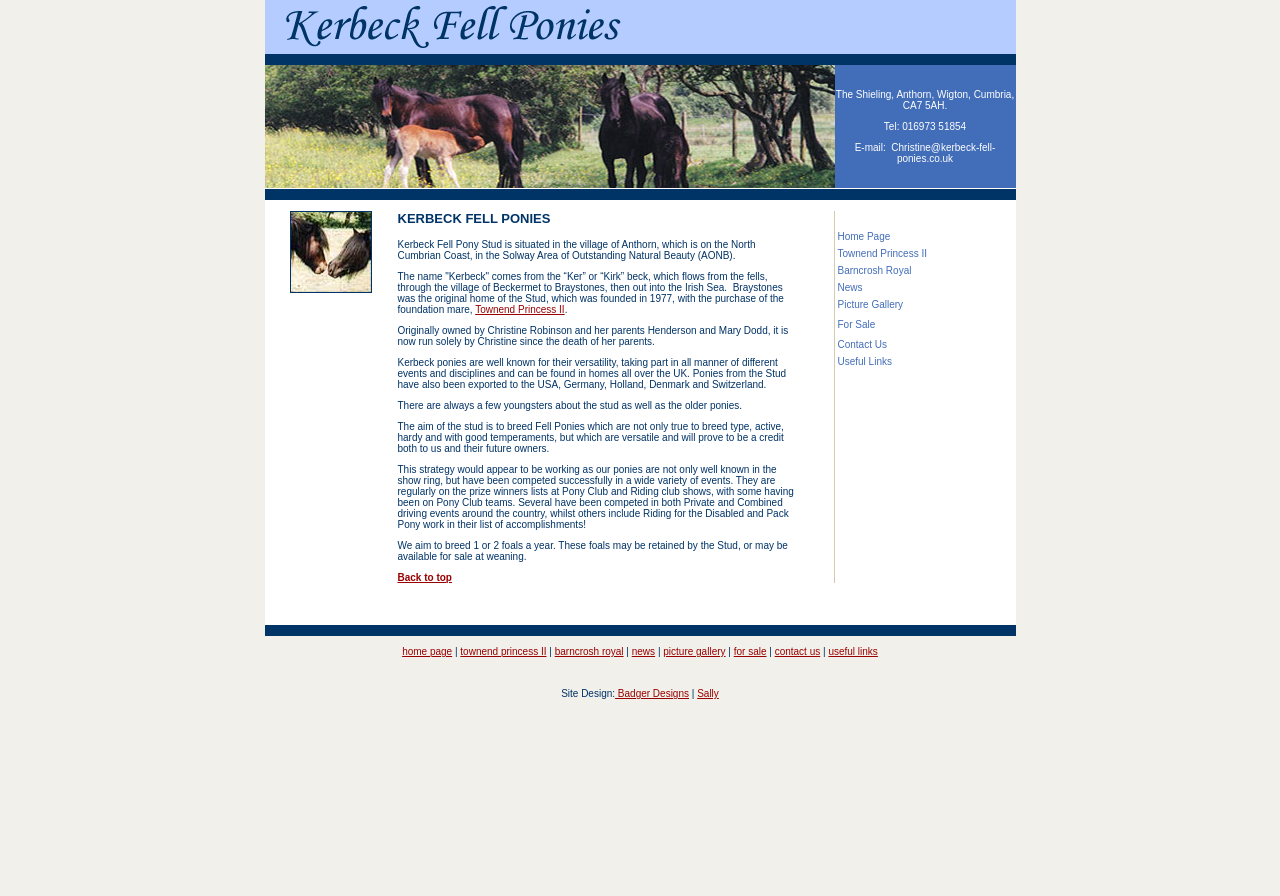Locate the bounding box coordinates of the clickable element to fulfill the following instruction: "Learn about Townend Princess II". Provide the coordinates as four float numbers between 0 and 1 in the format [left, top, right, bottom].

[0.371, 0.339, 0.441, 0.352]